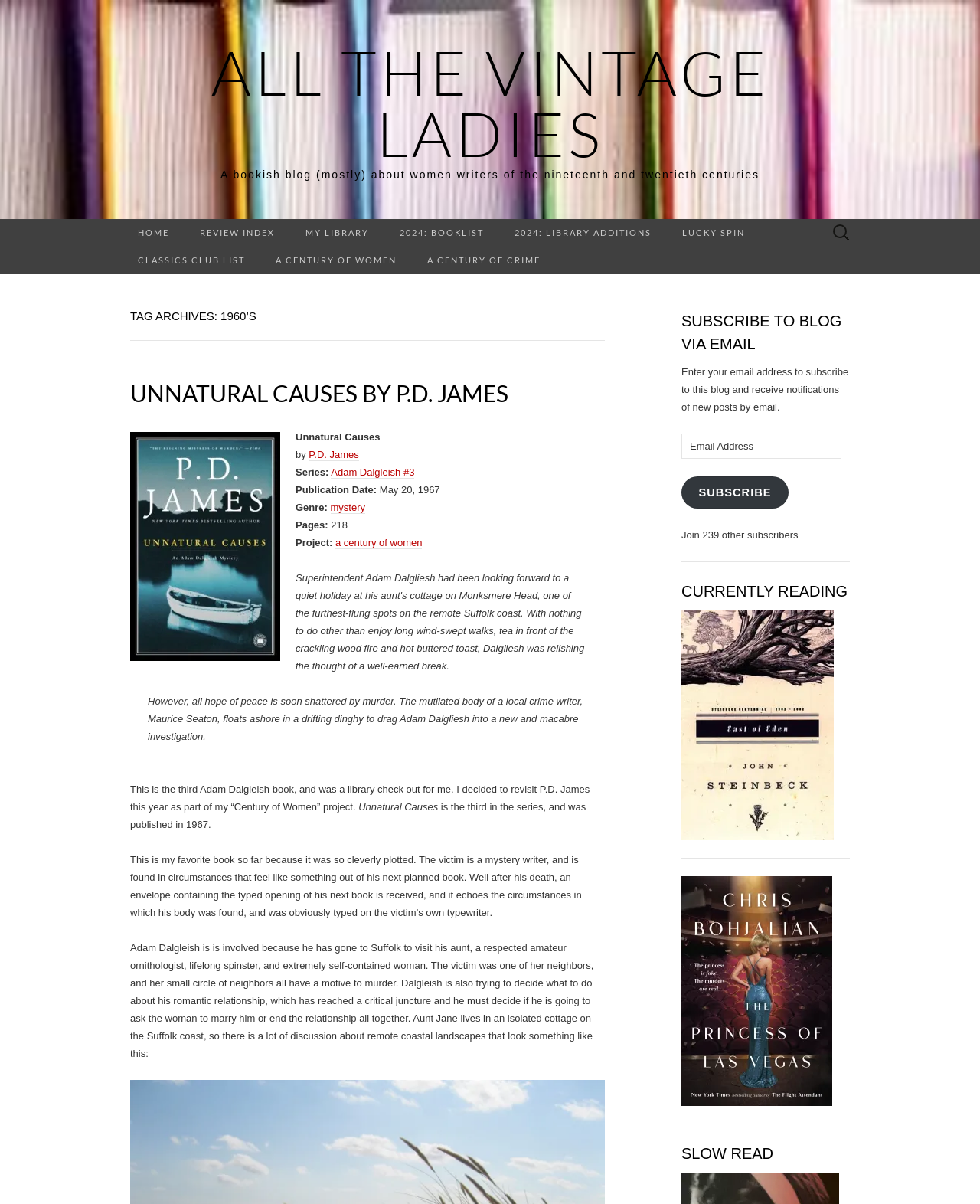Answer the following query concisely with a single word or phrase:
How many subscribers does the blog have?

239